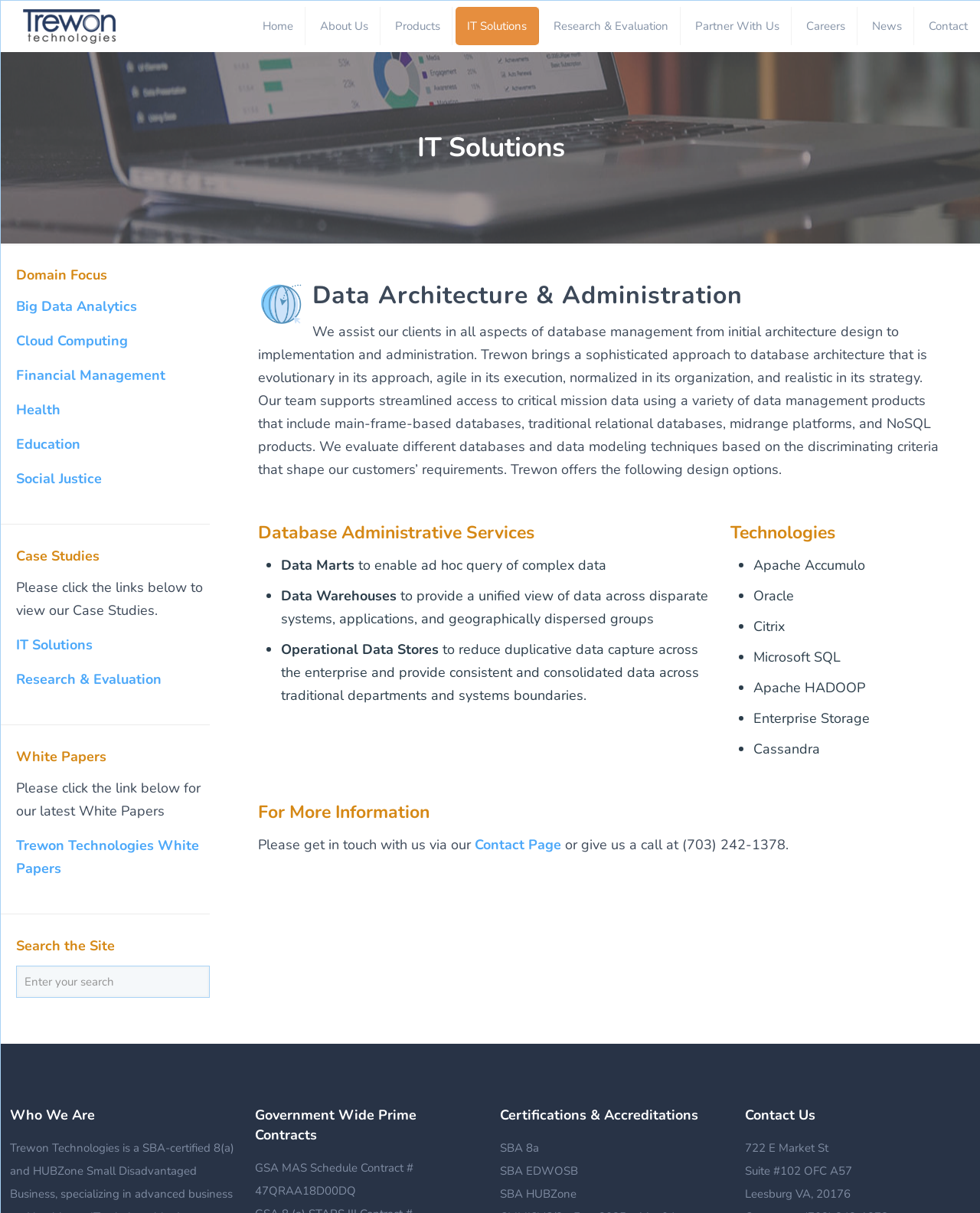Write a detailed summary of the webpage.

The webpage is about Trewon Technologies, a company specializing in advanced business and healthcare IT solutions, big data analytics, and research and evaluation in health policy and population. 

At the top of the page, there is a web logo and a navigation menu with links to different sections of the website, including Home, About Us, Products, IT Solutions, Research & Evaluation, Partner With Us, Careers, News, and Contact. 

Below the navigation menu, there is a section about Data Architecture & Administration, which describes the company's approach to database management. This section includes a heading, a paragraph of text, and a list of database administrative services, such as Data Marts, Data Warehouses, and Operational Data Stores. 

To the right of this section, there is a section about Technologies, which lists various technologies used by the company, including Apache Accumulo, Oracle, Citrix, Microsoft SQL, Apache HADOOP, and Enterprise Storage. 

Further down the page, there is a section called For More Information, which invites visitors to get in touch with the company via their Contact Page or by phone. 

On the left side of the page, there is a primary sidebar with several sections, including Domain Focus, Case Studies, White Papers, Search the Site, Who We Are, Government Wide Prime Contracts, Certifications & Accreditations, and Contact Us. The Domain Focus section lists several areas of focus, including Big Data Analytics, Cloud Computing, Financial Management, Health, Education, and Social Justice. The Case Studies section invites visitors to view the company's case studies, and the White Papers section provides access to the company's latest white papers. The Search the Site section allows visitors to search the website, and the Who We Are section provides information about the company. The Government Wide Prime Contracts section lists the company's government contracts, and the Certifications & Accreditations section lists the company's certifications, including SBA 8a, SBA EDWOSB, and SBA HUBZone. Finally, the Contact Us section provides the company's address and contact information.